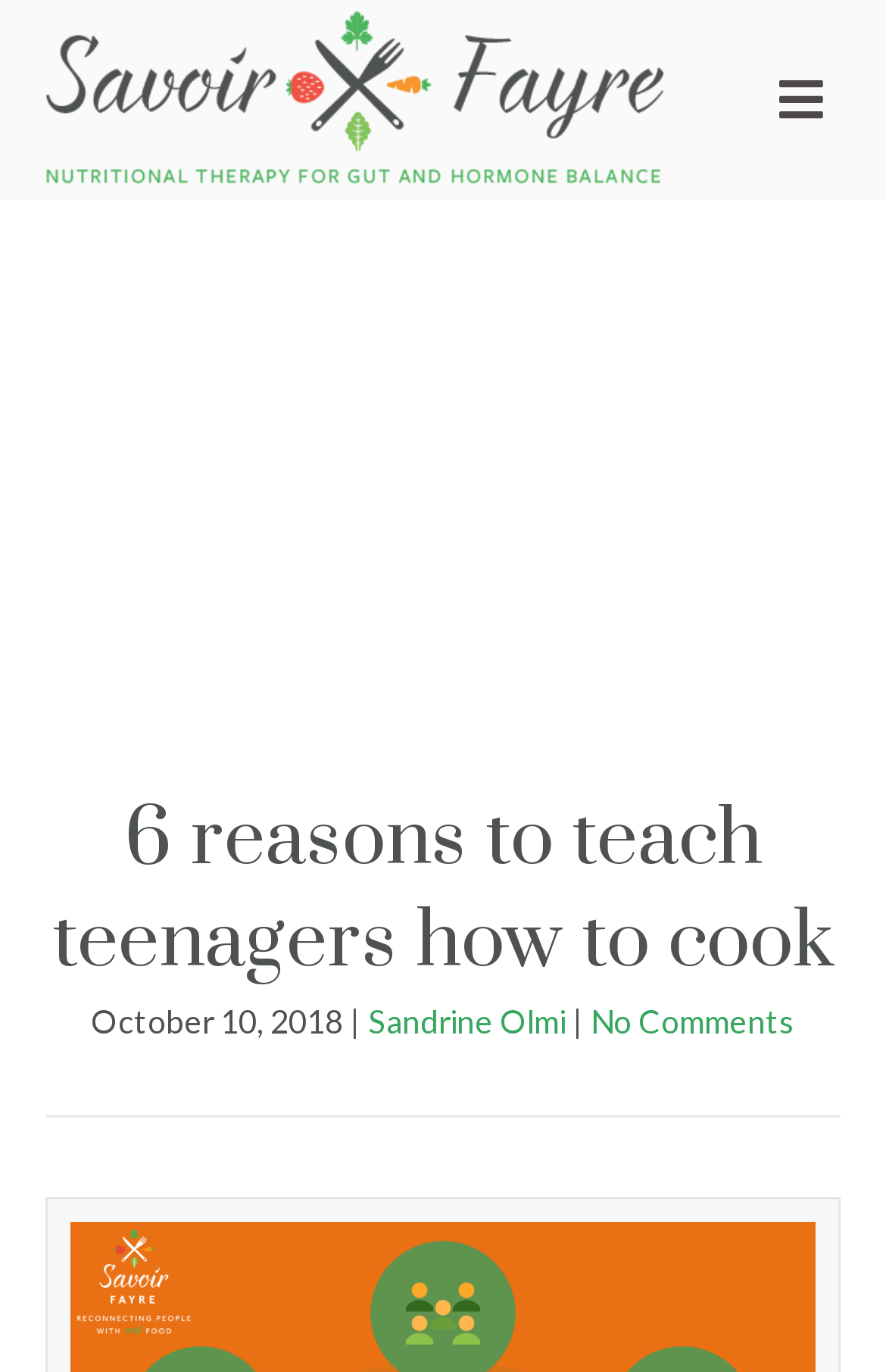Use a single word or phrase to answer the question: 
Who is the author of the article?

Sandrine Olmi